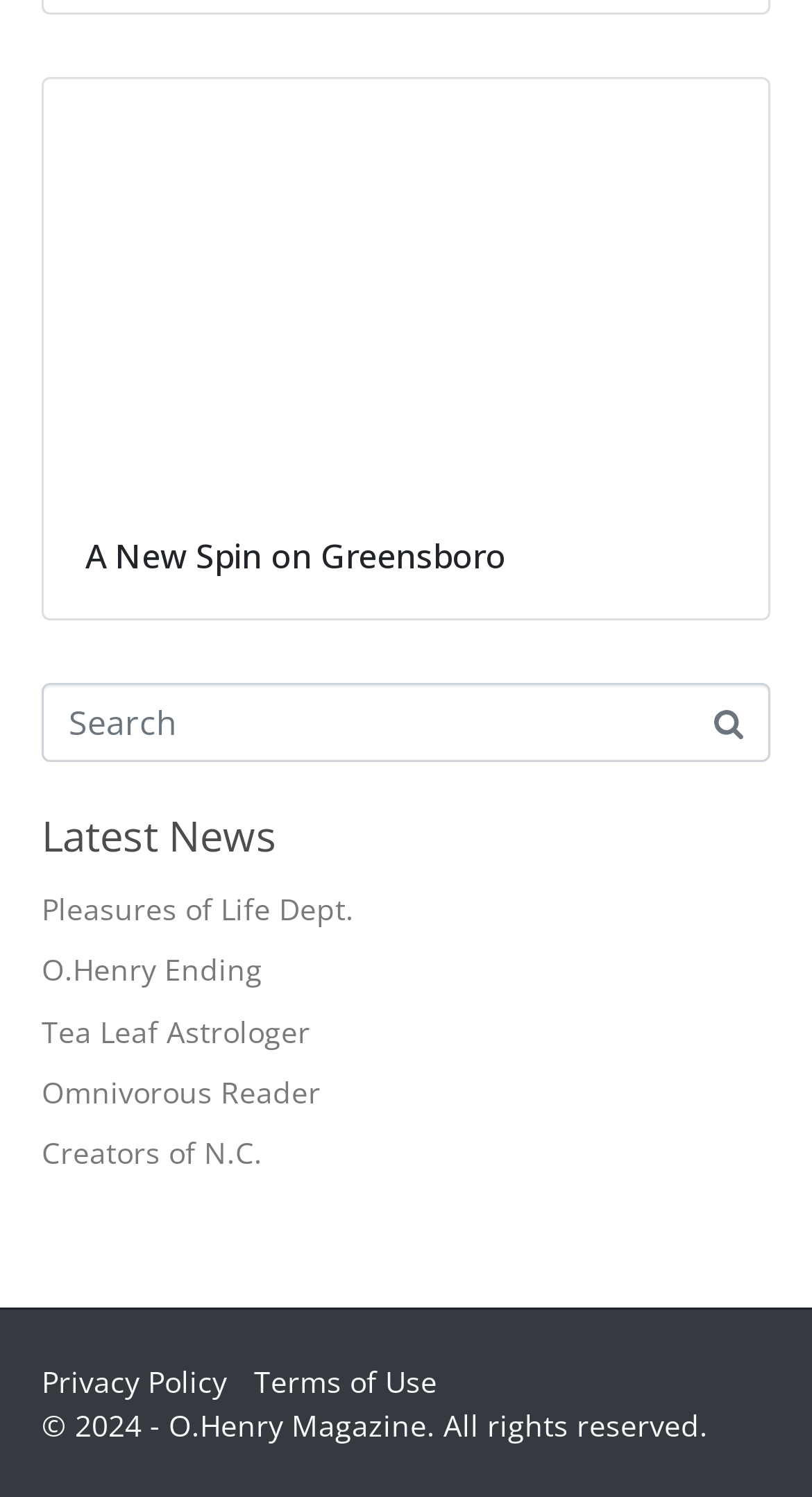What is the year of the copyright?
Please provide a comprehensive answer based on the visual information in the image.

I found the copyright section at the bottom of the webpage, which says '© 2024 - O.Henry Magazine. All rights reserved.', indicating that the year of the copyright is 2024.